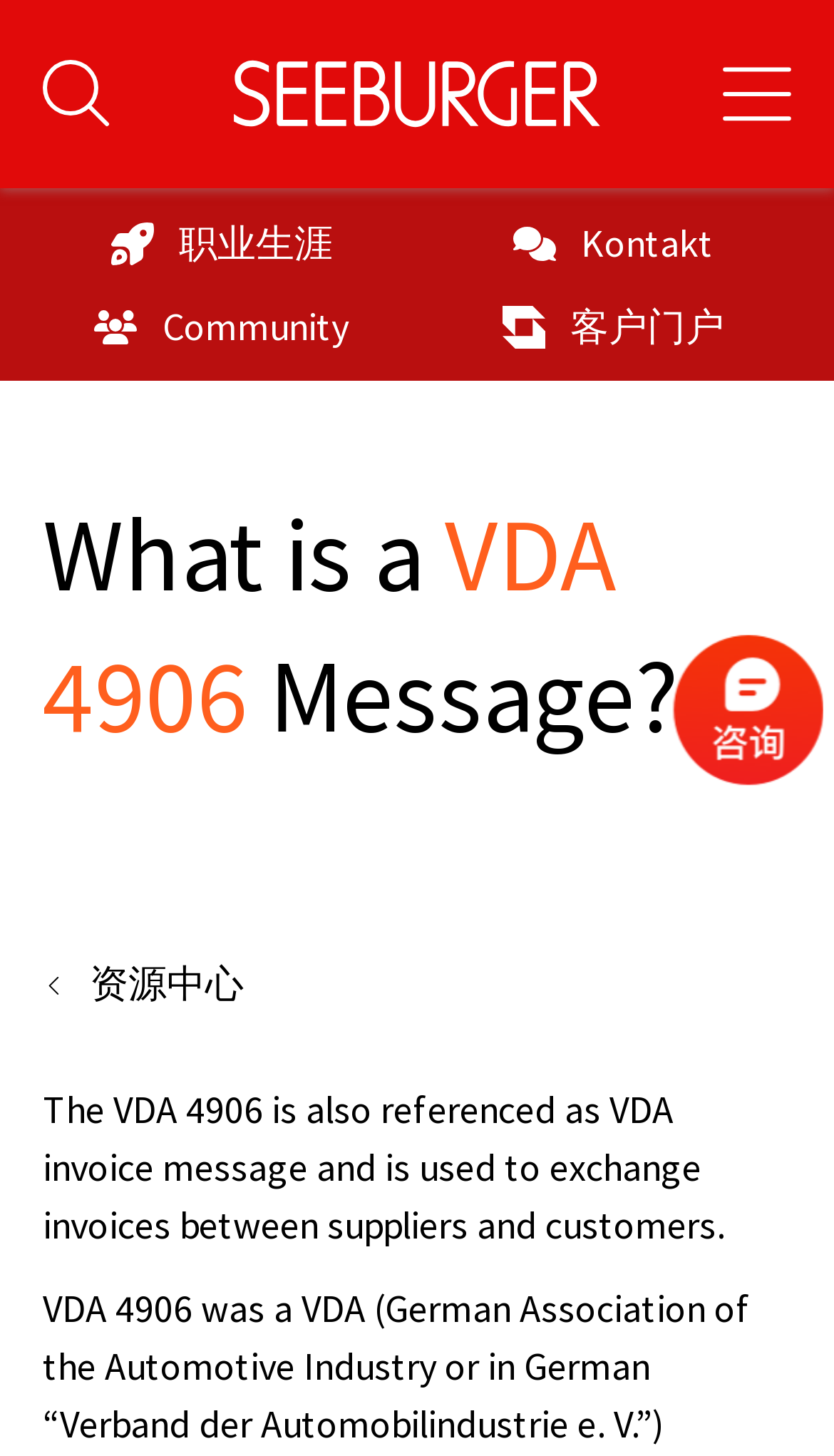Respond with a single word or phrase:
What is the name of the company logo displayed on the webpage?

SEEBURGER